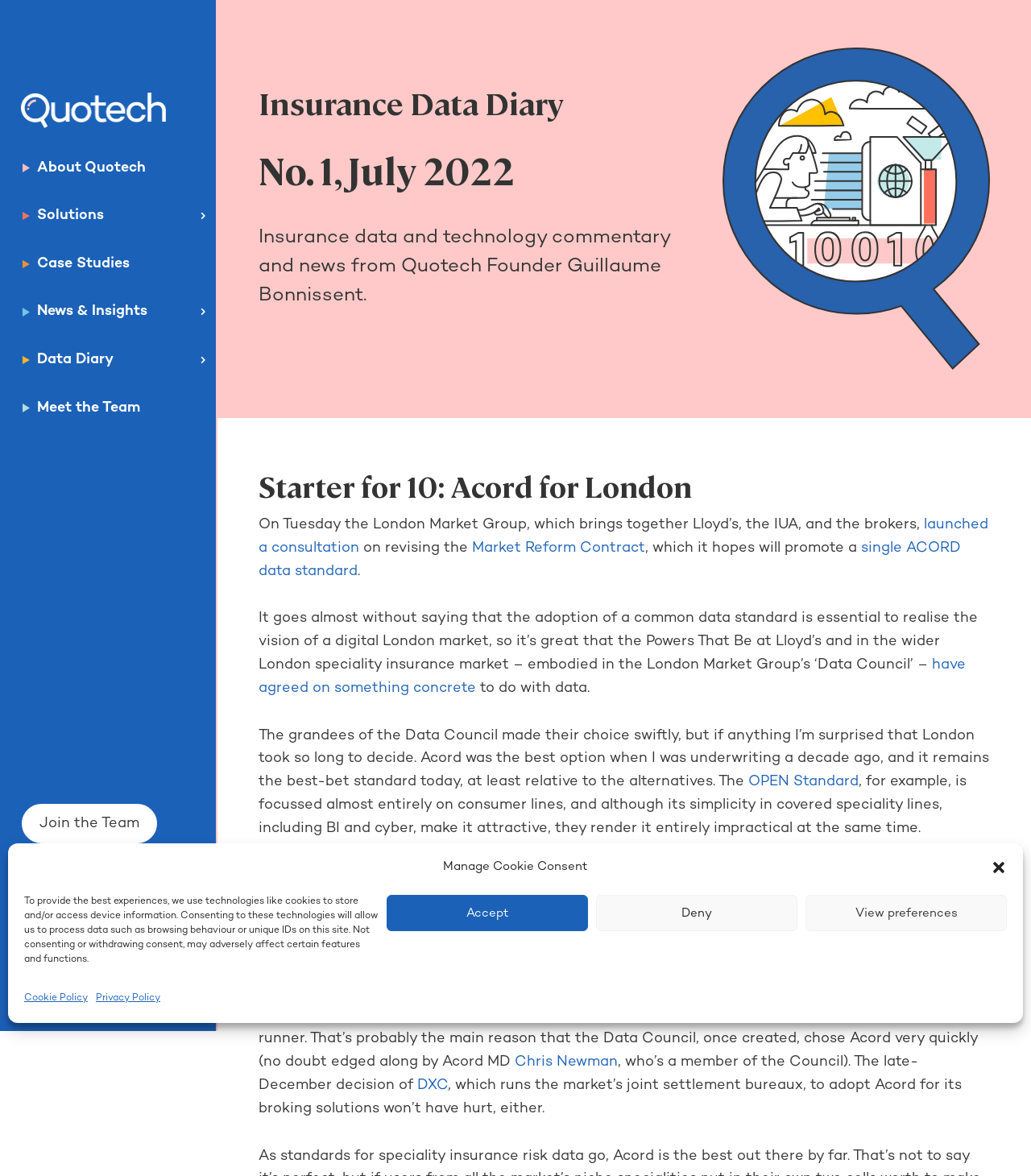Please find the bounding box coordinates of the clickable region needed to complete the following instruction: "Read the Insurance Data Diary". The bounding box coordinates must consist of four float numbers between 0 and 1, i.e., [left, top, right, bottom].

[0.25, 0.069, 0.661, 0.112]